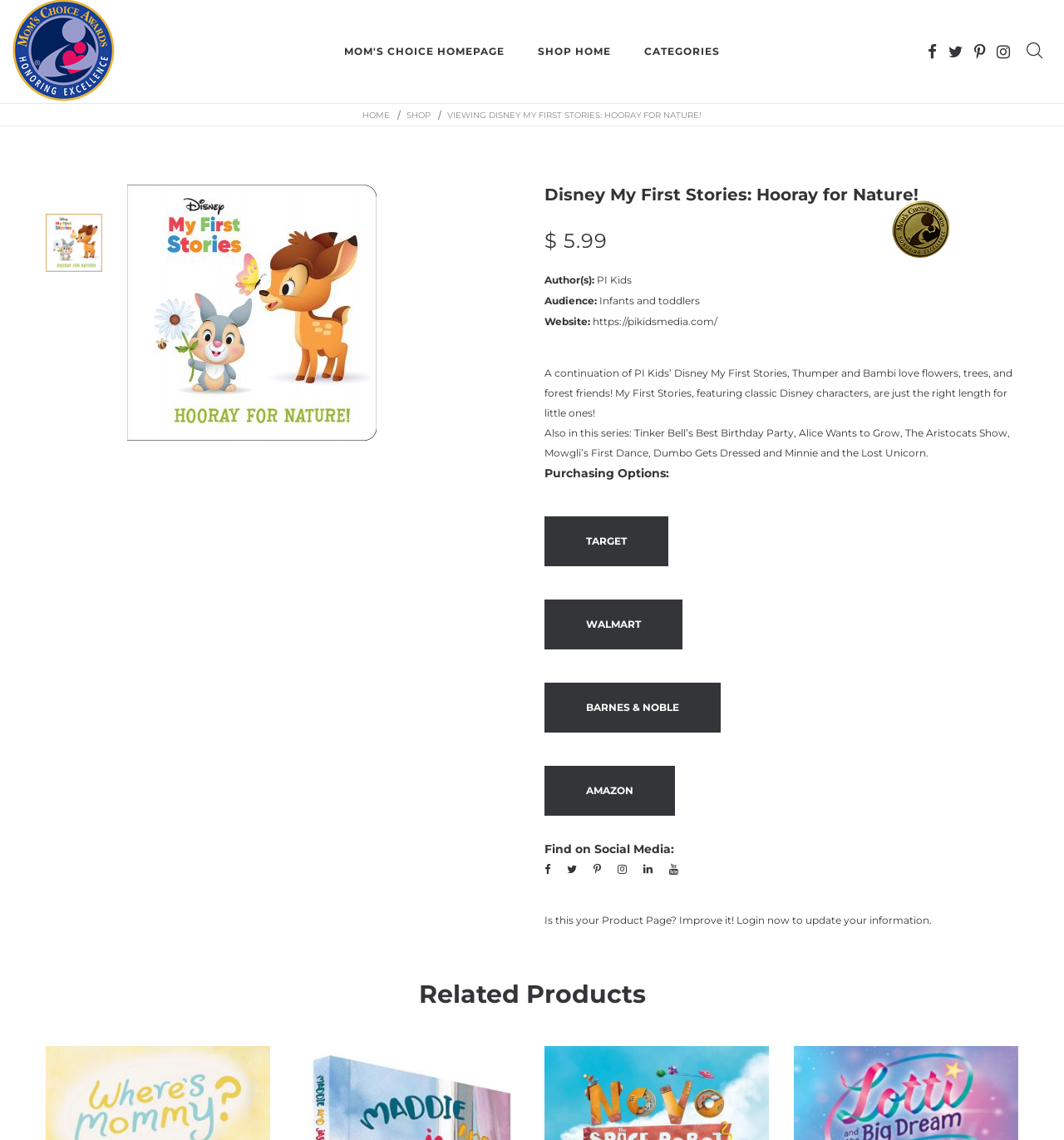Please determine the bounding box coordinates of the element to click in order to execute the following instruction: "View product details of Disney My First Stories: Hooray for Nature!". The coordinates should be four float numbers between 0 and 1, specified as [left, top, right, bottom].

[0.512, 0.162, 0.957, 0.179]